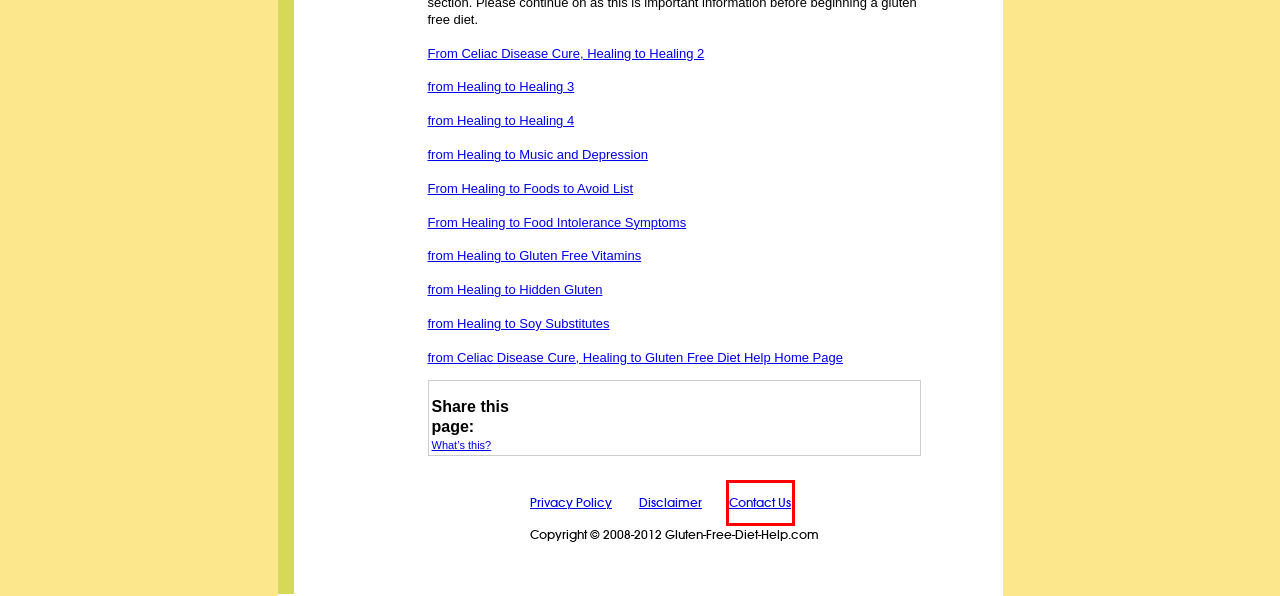Review the screenshot of a webpage containing a red bounding box around an element. Select the description that best matches the new webpage after clicking the highlighted element. The options are:
A. Gluten Free Diet Help, Going Gluten Free
B. A Food Allergy or Intolerance to Soy, and How to Substitute on a Gluten Free Die
C. The Gluten Free Lifestyle--Baking With Flours That Are Free of Gluten
D. Contact Us Page
E. Disclaimer
F. Music and Depression- My Favorite Comfort Non- Food
G. Food Intolerance Symptoms After Going Gluten Free
H. Privacy Policy at Gluten-free-diet-help.com

D